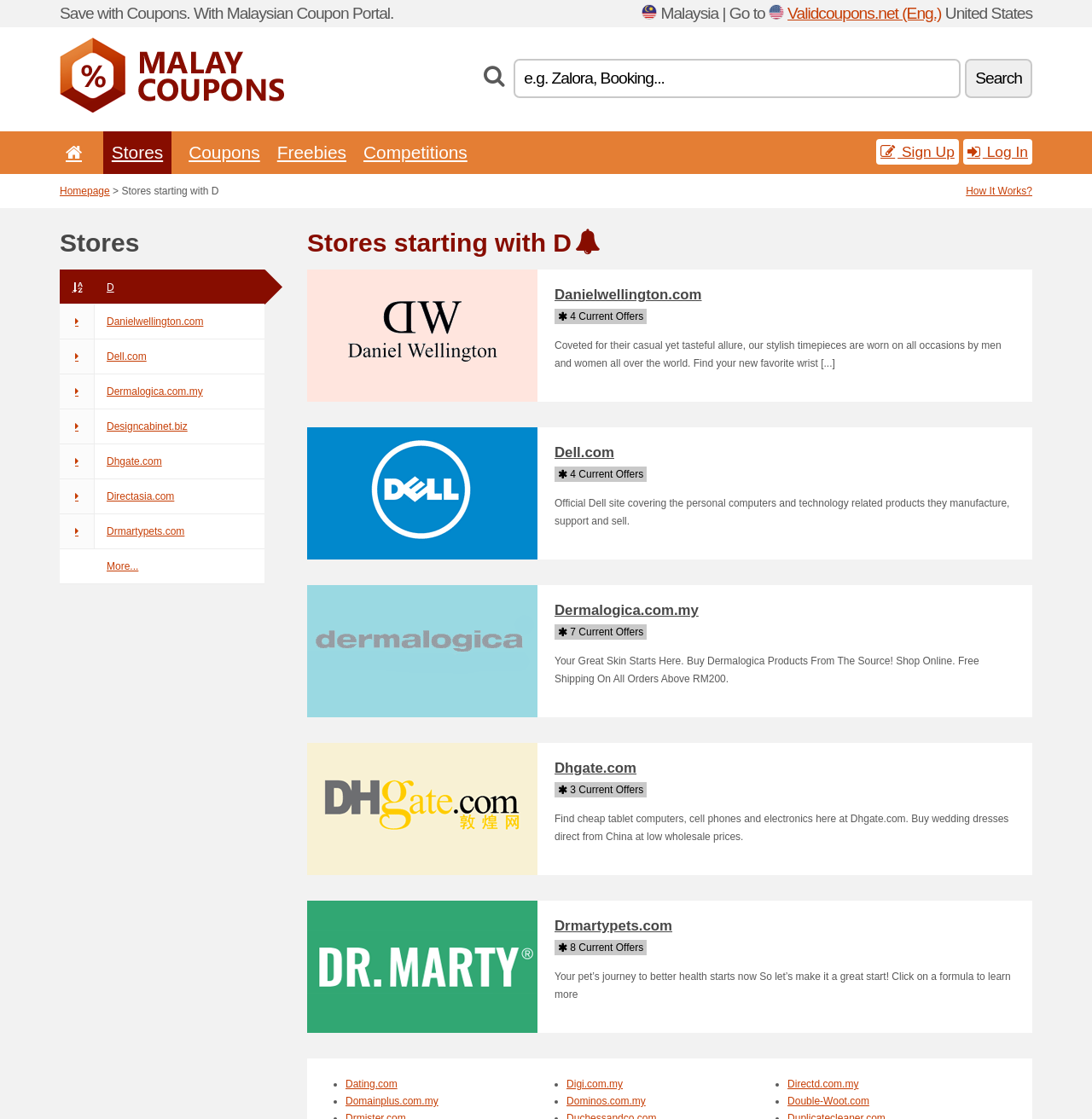What is the function of the button with the magnifying glass icon?
Please provide a single word or phrase in response based on the screenshot.

Search